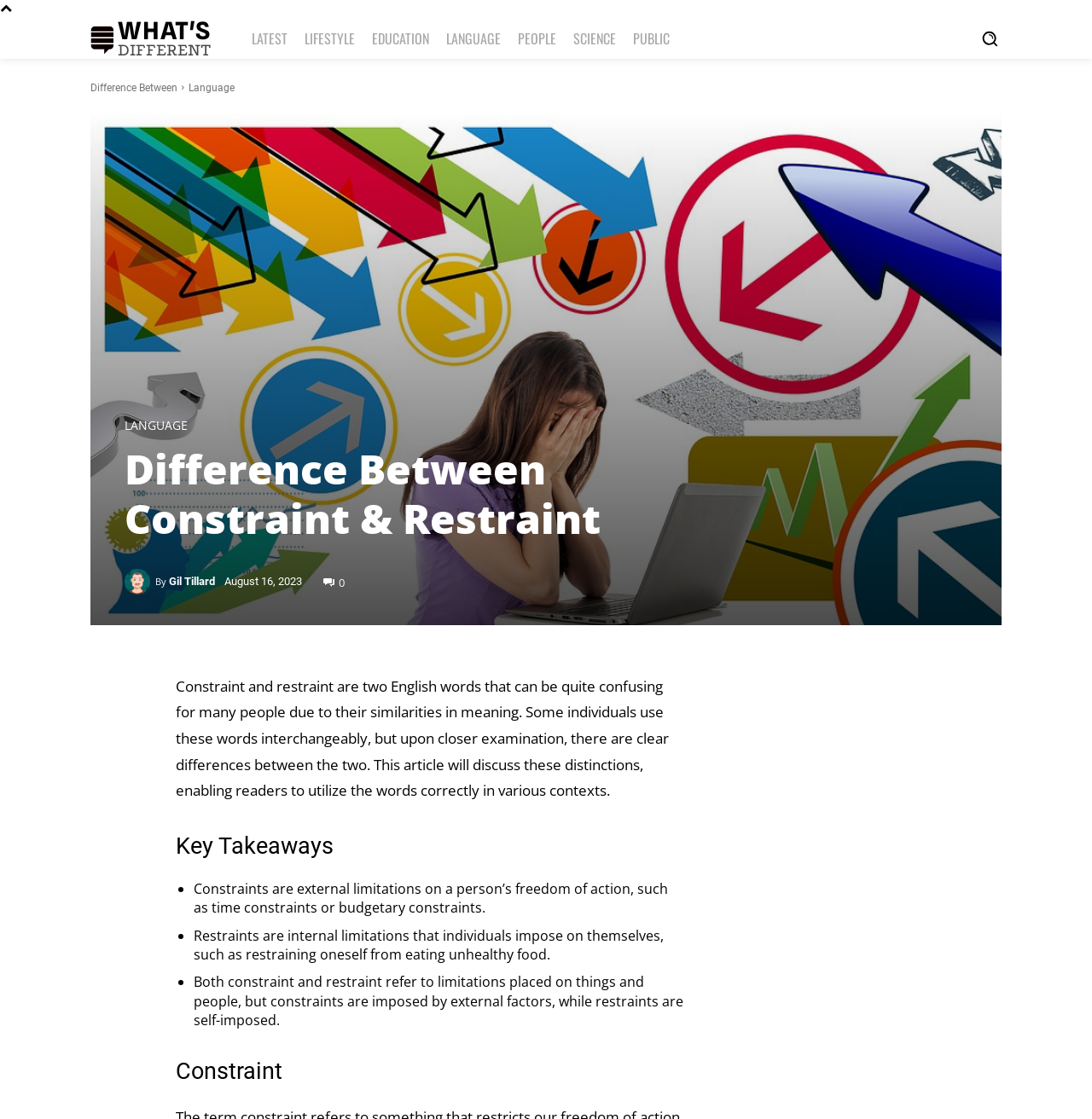Find the bounding box coordinates of the clickable area required to complete the following action: "Search for something".

[0.888, 0.016, 0.925, 0.053]